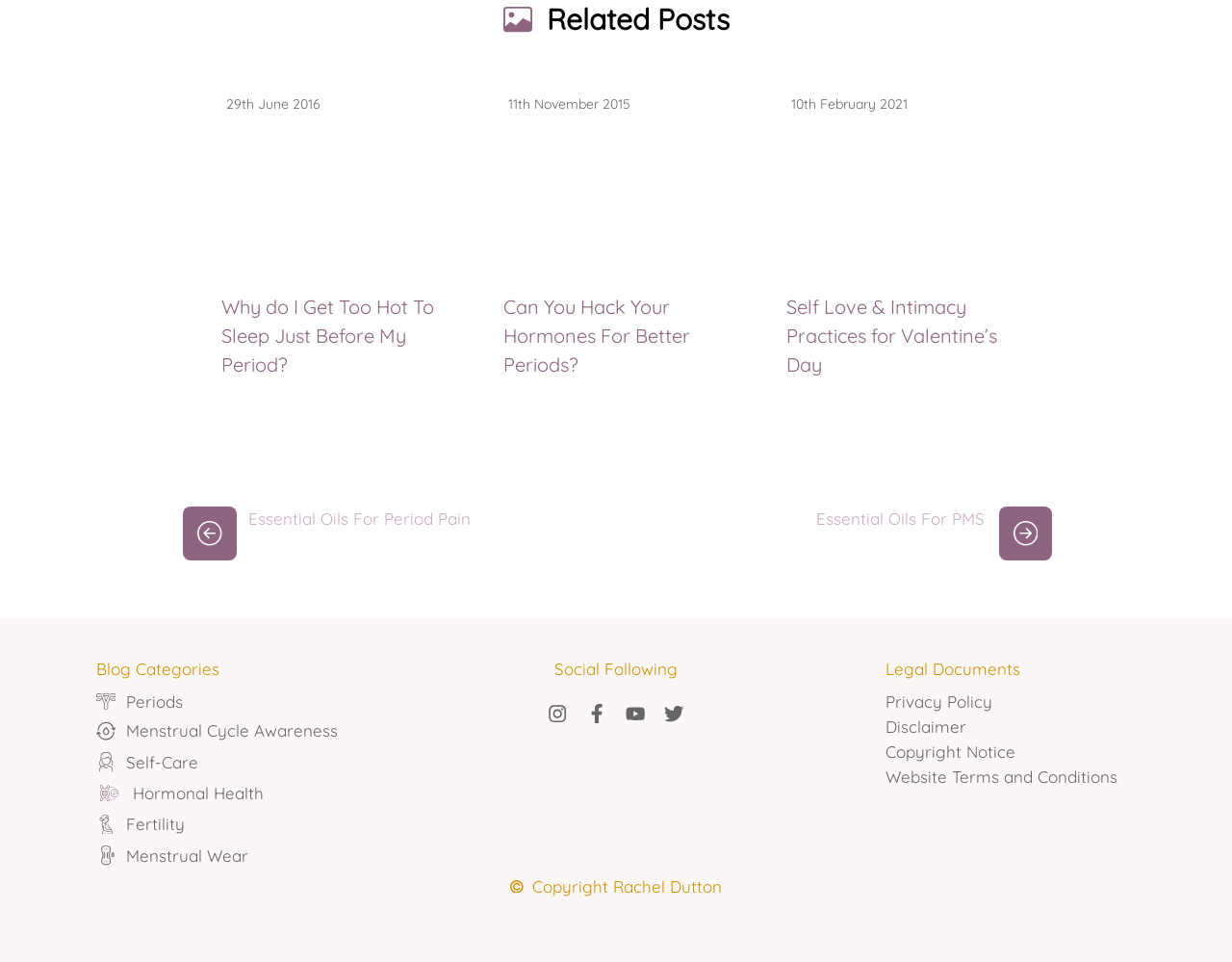Based on the image, give a detailed response to the question: What is the date of the oldest related post?

I looked at the 'time' elements and their corresponding 'StaticText' elements, which contain the dates. The oldest date is 11th November 2015.